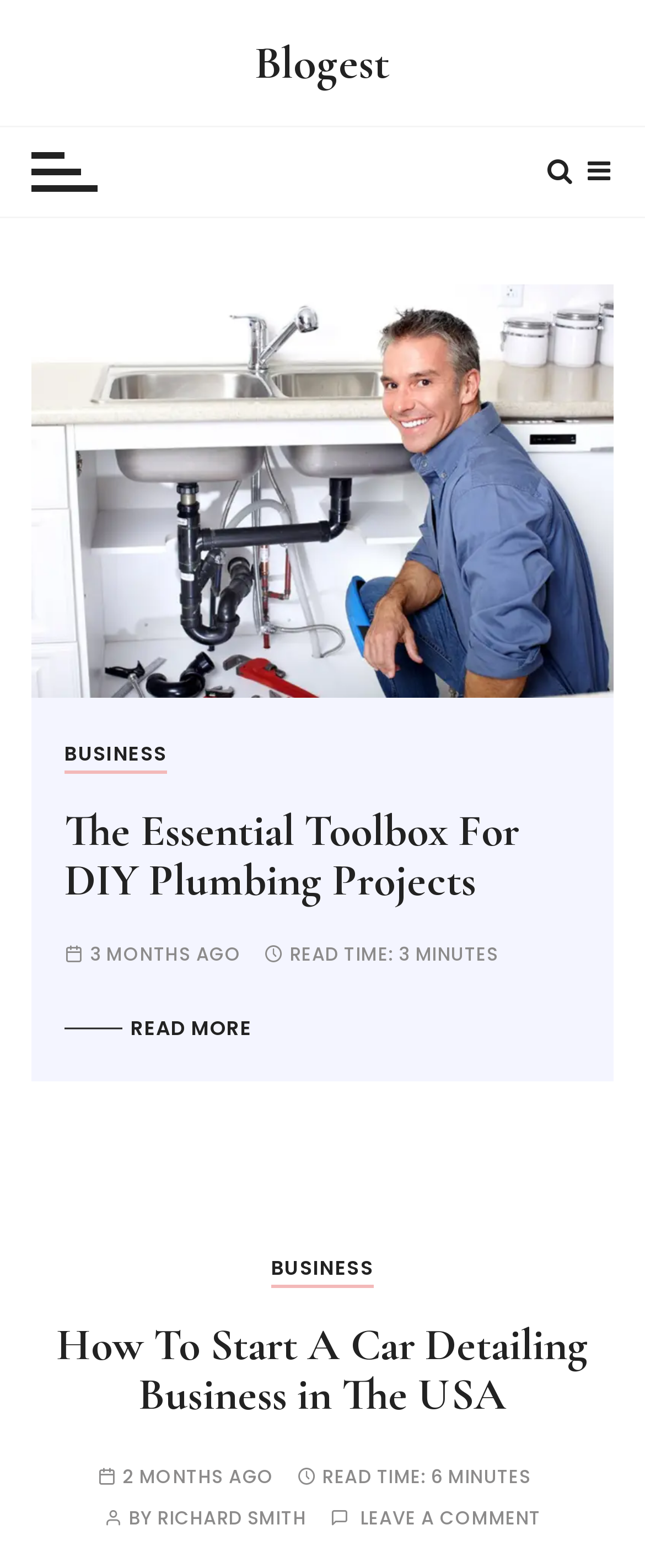Extract the bounding box coordinates of the UI element described: "aria-label="LinkedIn - White Circle"". Provide the coordinates in the format [left, top, right, bottom] with values ranging from 0 to 1.

None